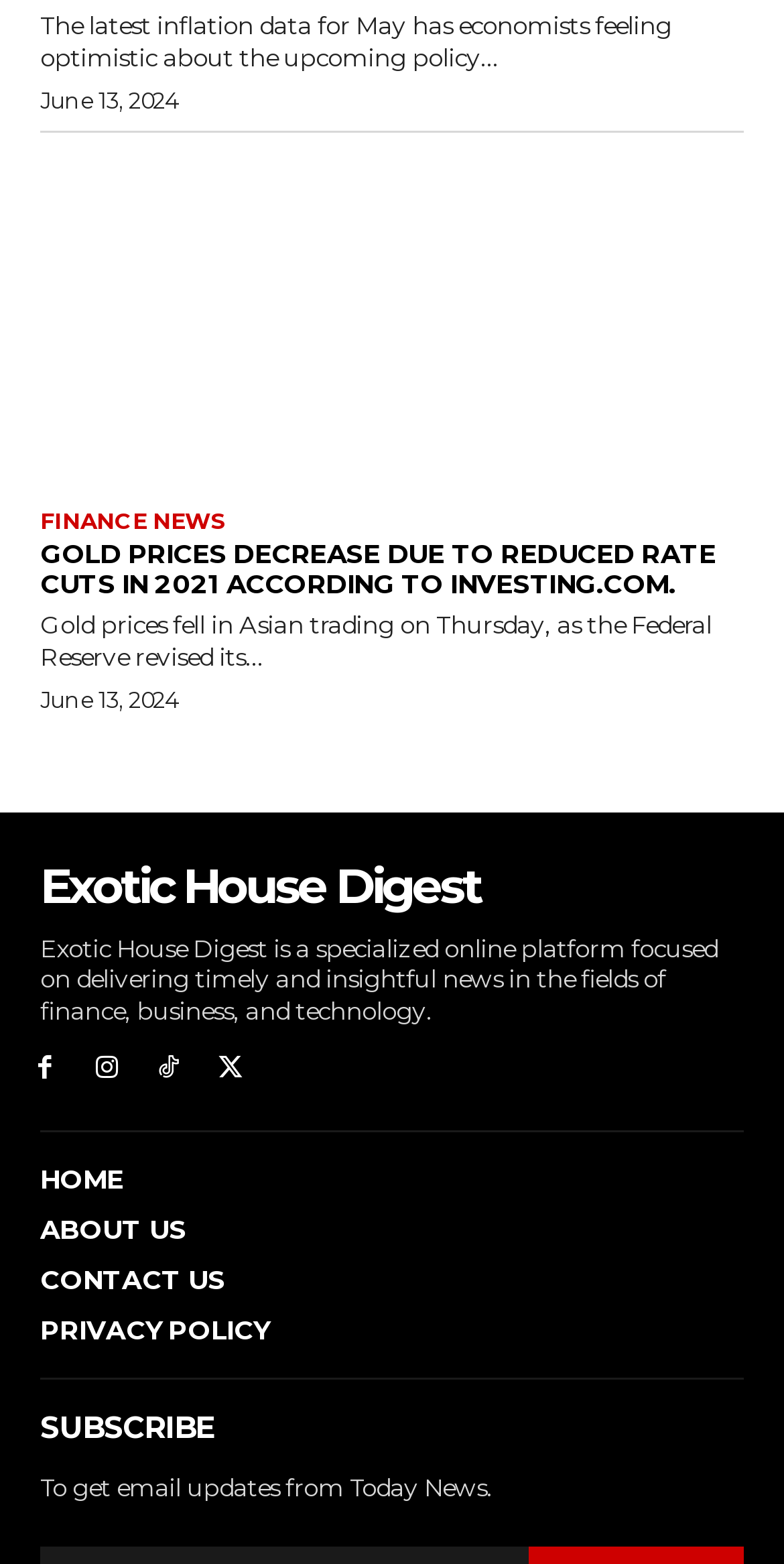Kindly determine the bounding box coordinates for the area that needs to be clicked to execute this instruction: "Check about us".

[0.051, 0.776, 0.949, 0.797]